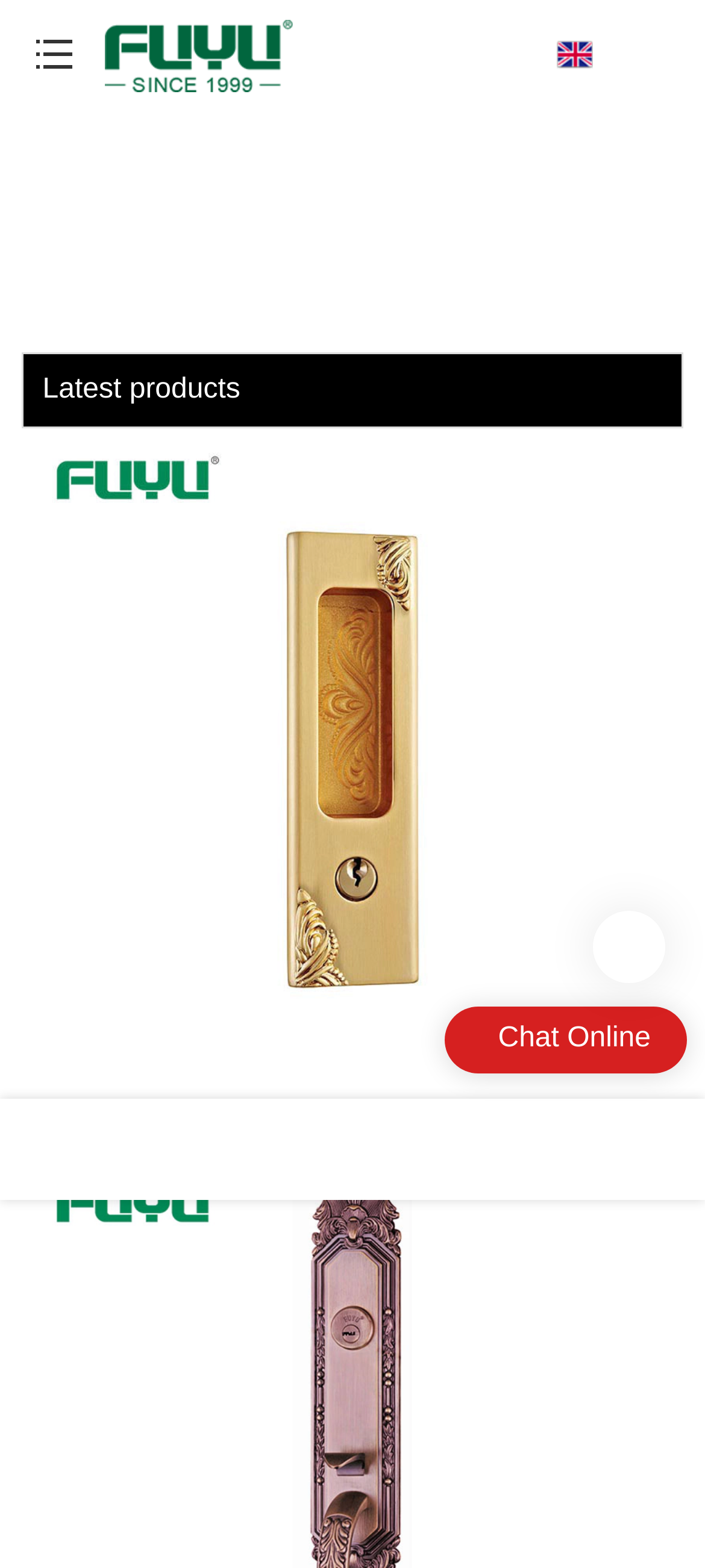Mark the bounding box of the element that matches the following description: "Slide bolt lock".

[0.055, 0.284, 0.945, 0.733]